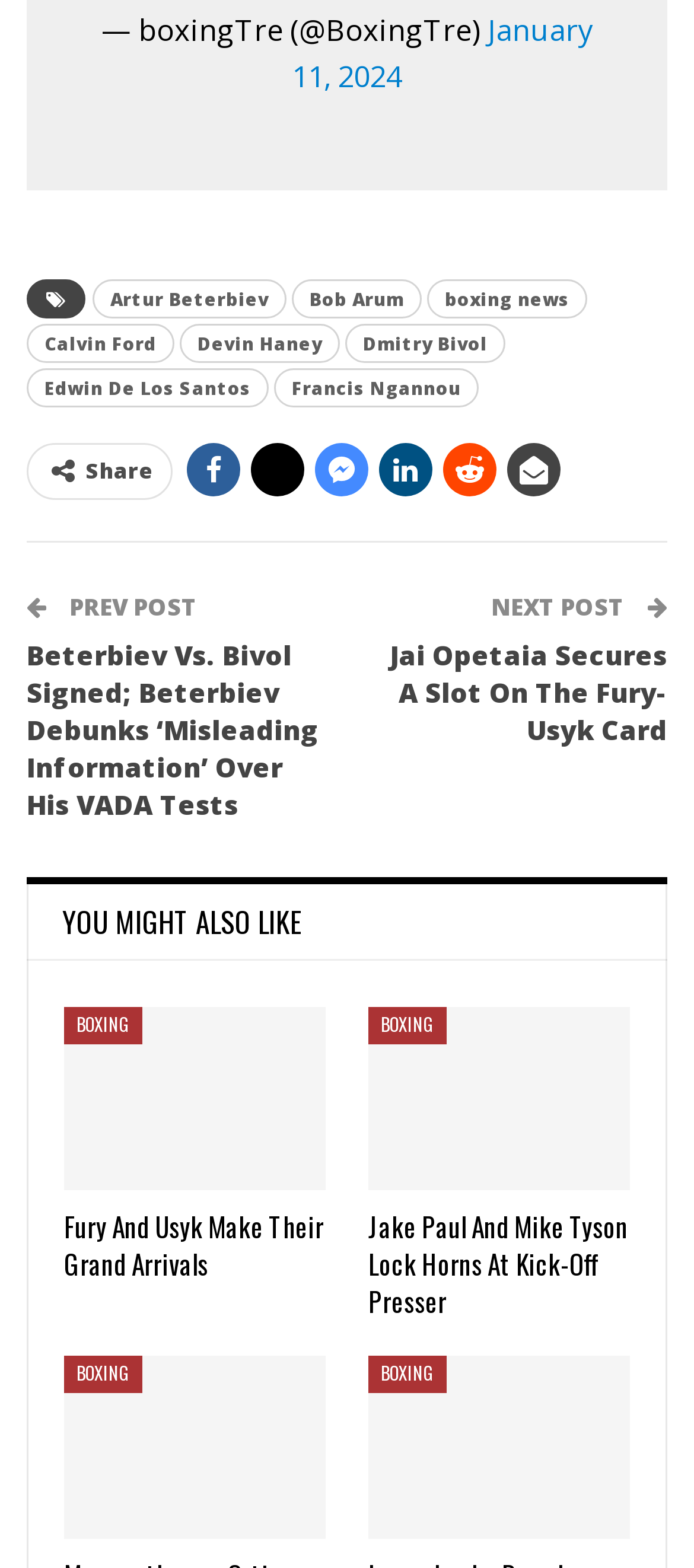Please identify the bounding box coordinates of the element's region that I should click in order to complete the following instruction: "View boxing news". The bounding box coordinates consist of four float numbers between 0 and 1, i.e., [left, top, right, bottom].

[0.615, 0.178, 0.846, 0.203]